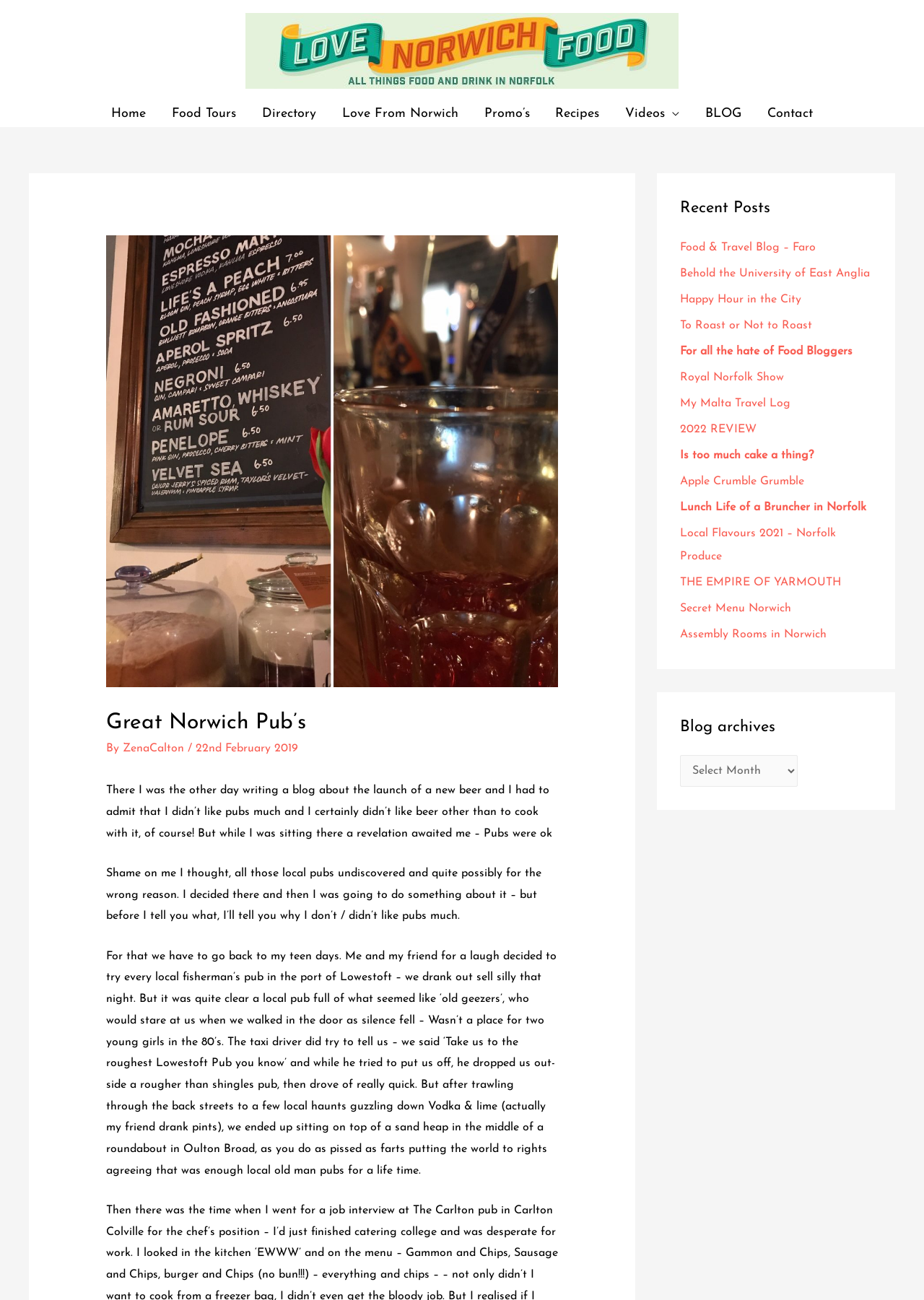Answer in one word or a short phrase: 
What is the author's name?

ZenaCalton